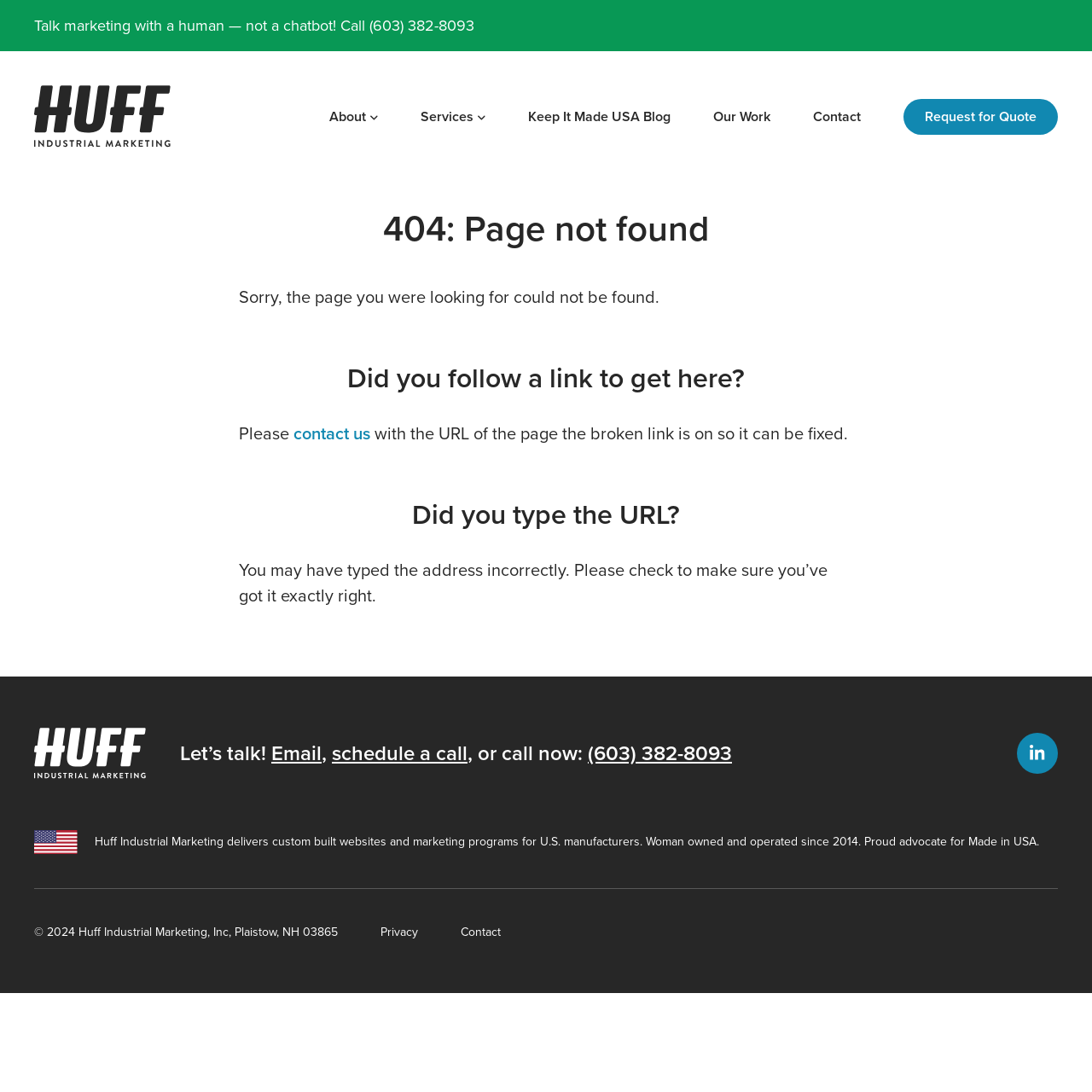Reply to the question below using a single word or brief phrase:
What is the year of copyright?

2024